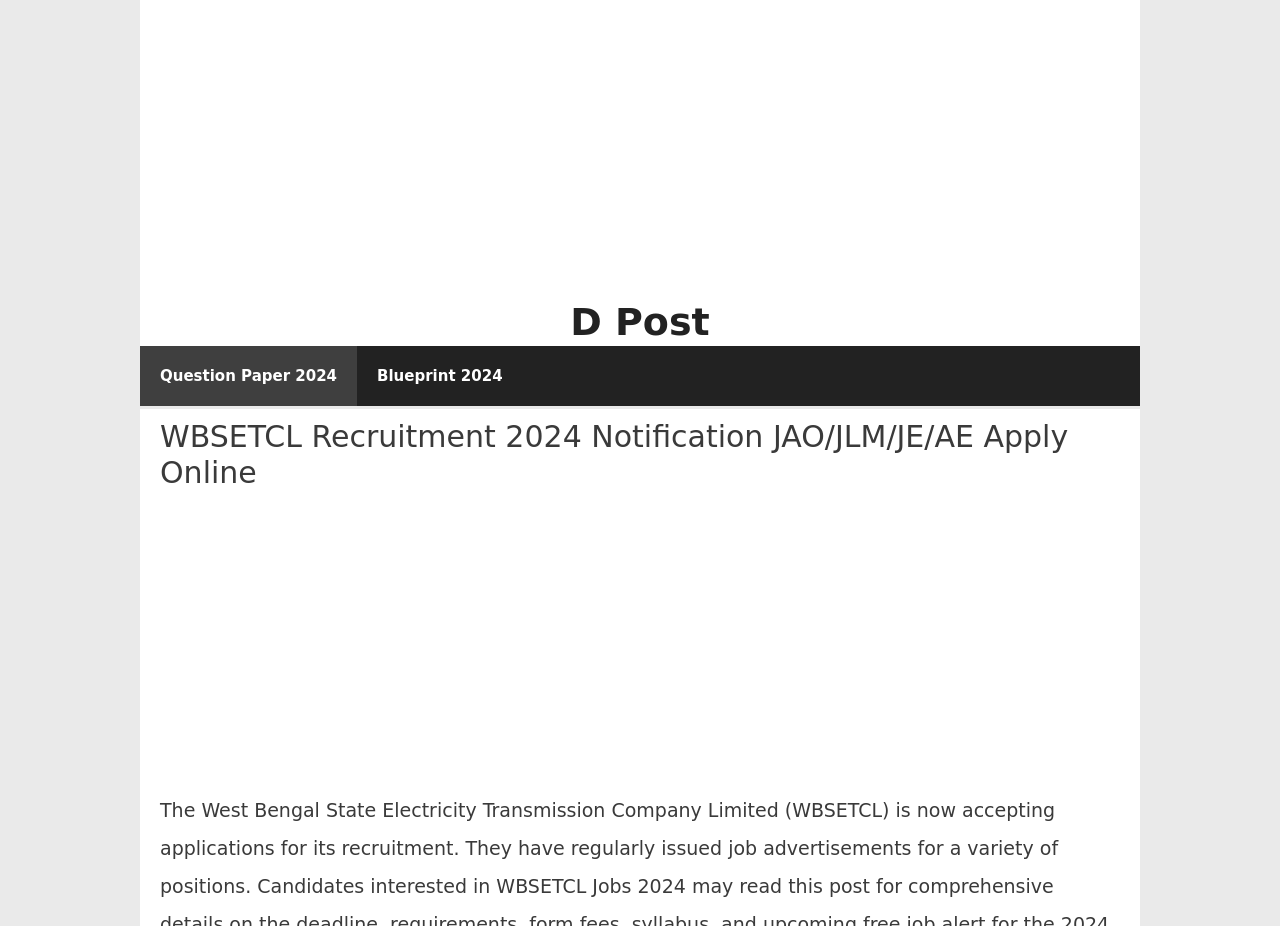What is the link below the banner?
Look at the image and answer with only one word or phrase.

D Post